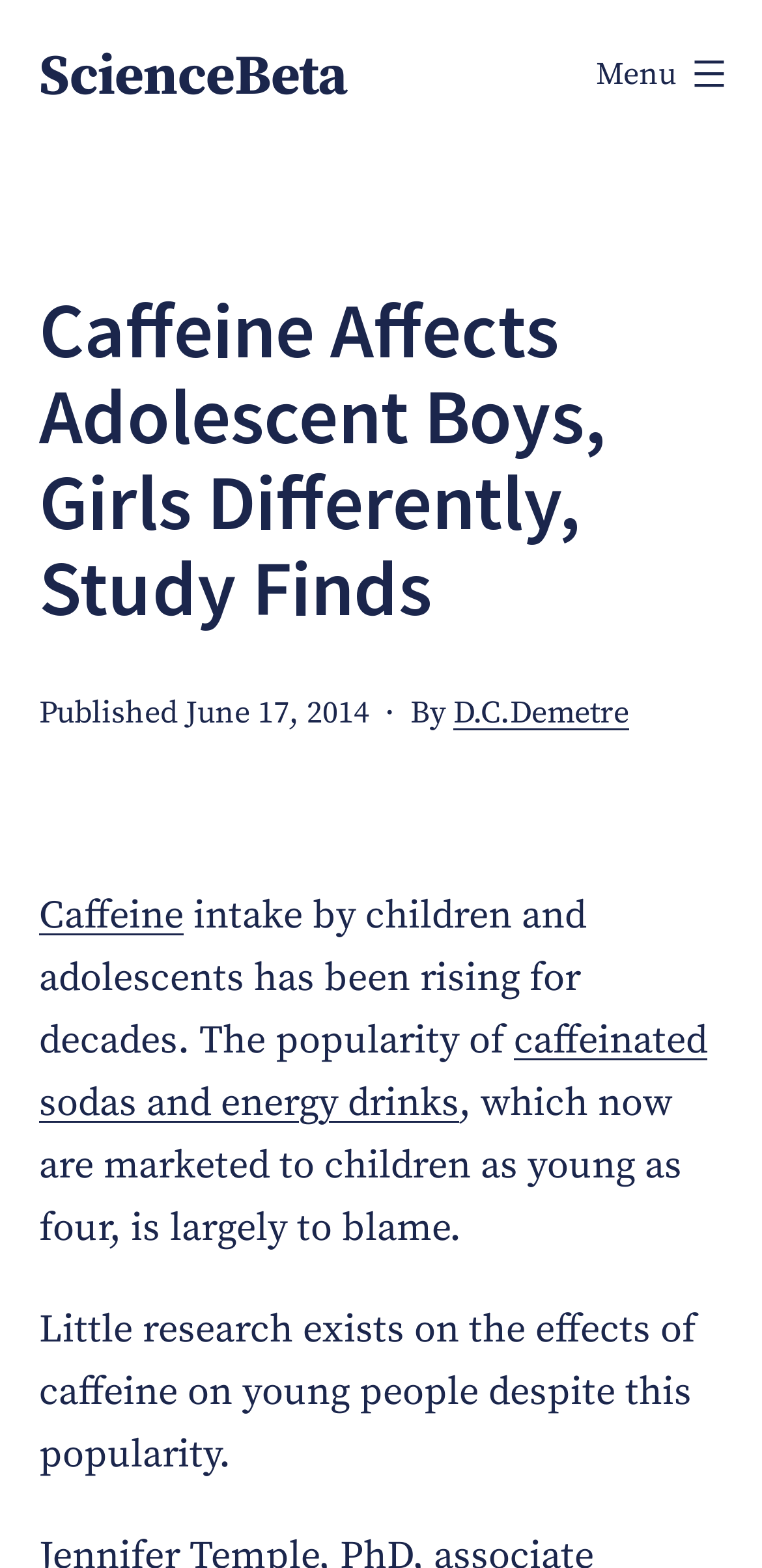Please answer the following query using a single word or phrase: 
Who is the author of the article?

D.C.Demetre